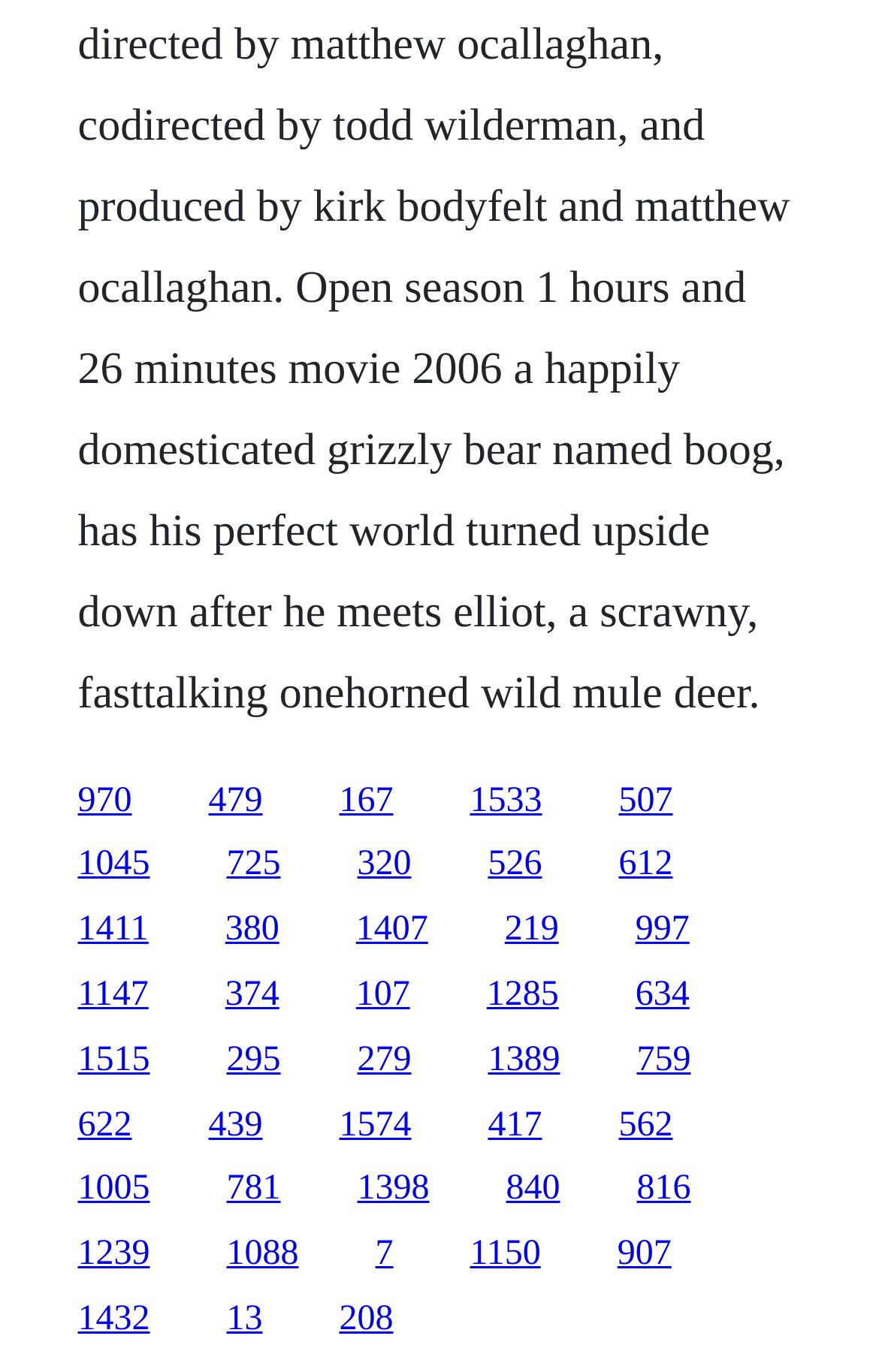Are the links on the webpage arranged in a grid pattern?
Answer the question with a detailed explanation, including all necessary information.

After examining the bounding box coordinates of each link, I noticed that they are arranged in a grid pattern, with each link having a similar vertical spacing and horizontal alignment.